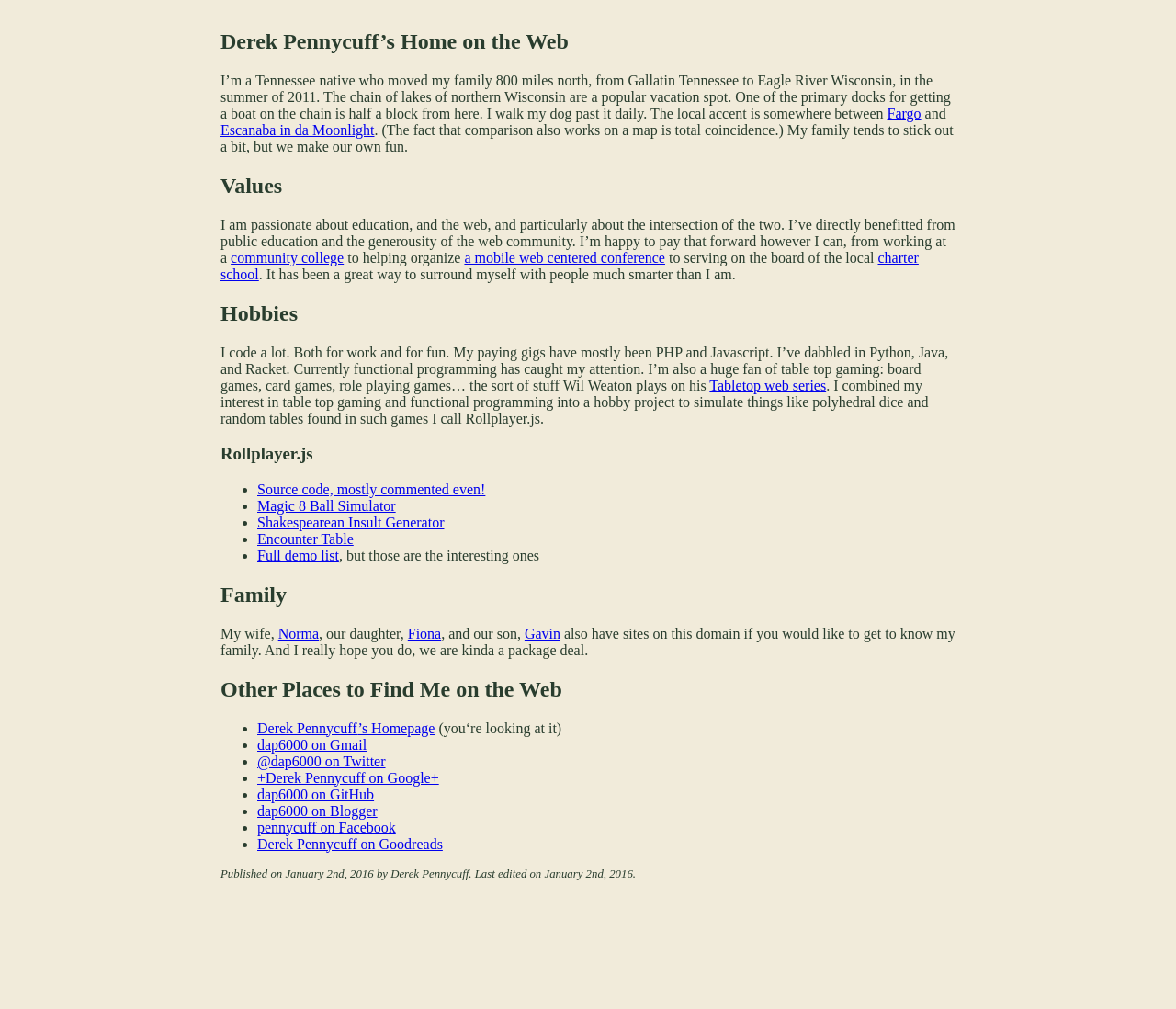Identify the main heading from the webpage and provide its text content.

Derek Pennycuff’s Home on the Web